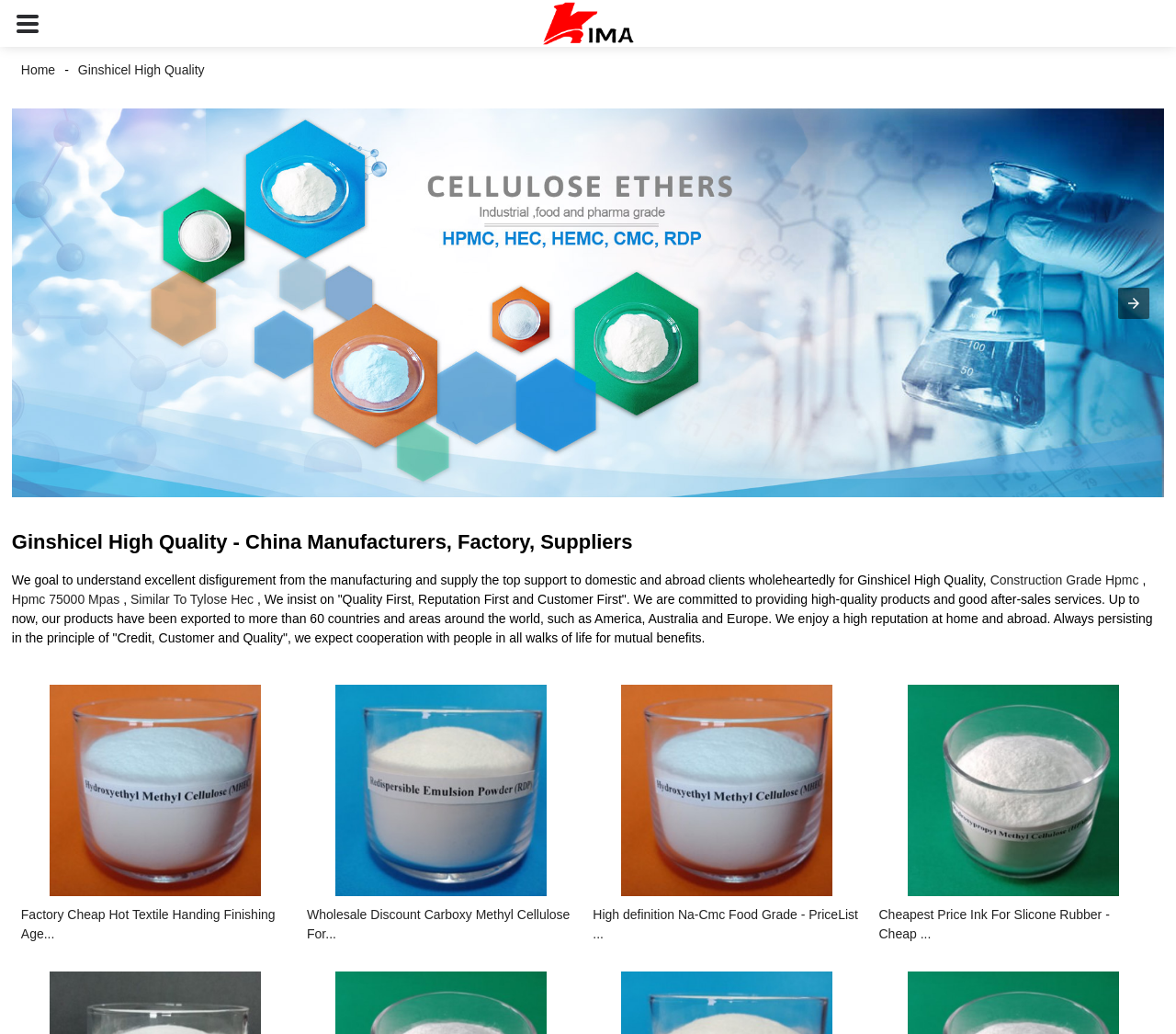Please identify the bounding box coordinates of where to click in order to follow the instruction: "Click the 'Ginshicel High Quality' link".

[0.058, 0.06, 0.182, 0.075]